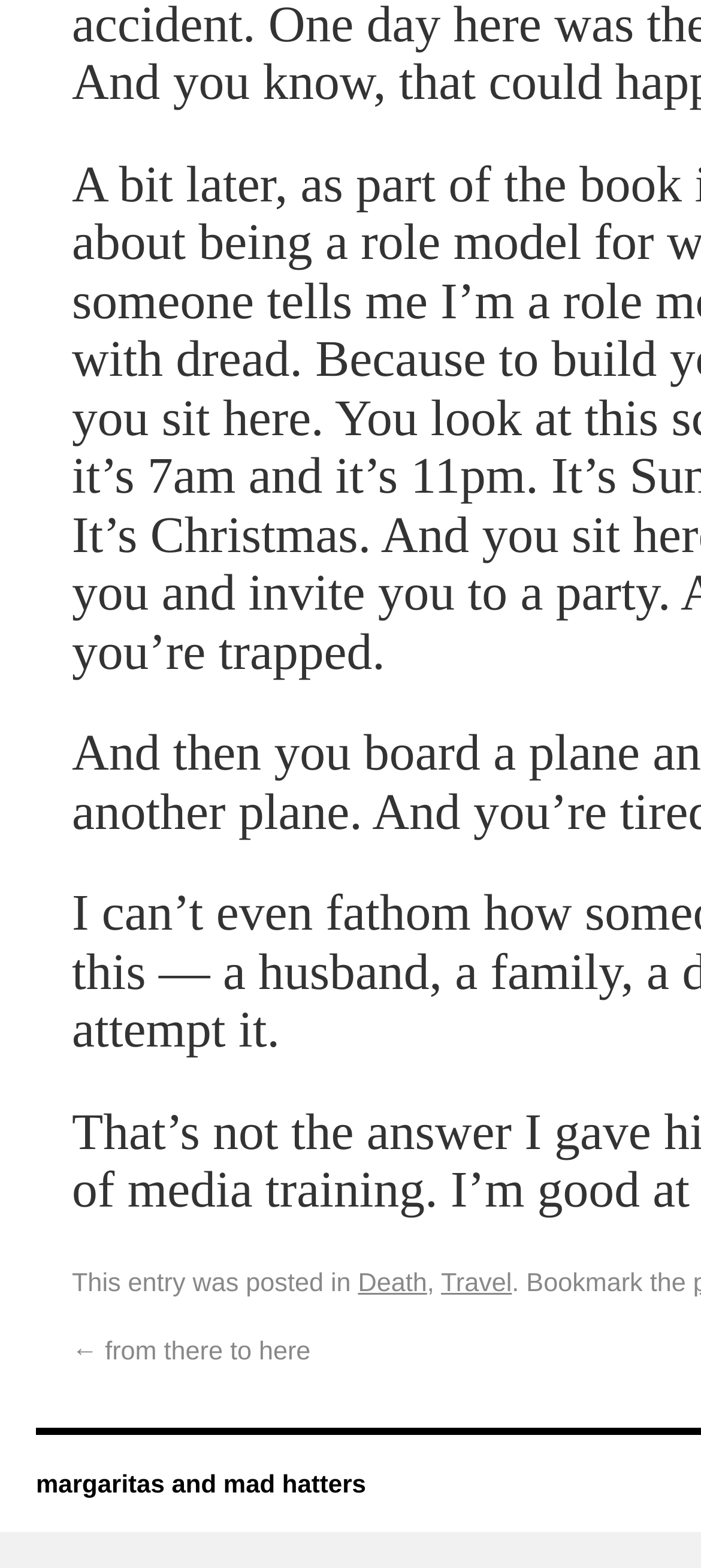Refer to the screenshot and give an in-depth answer to this question: What is the name of the blog post?

I found the name of the blog post by looking at the link '← from there to here', which seems to be the title of the post.